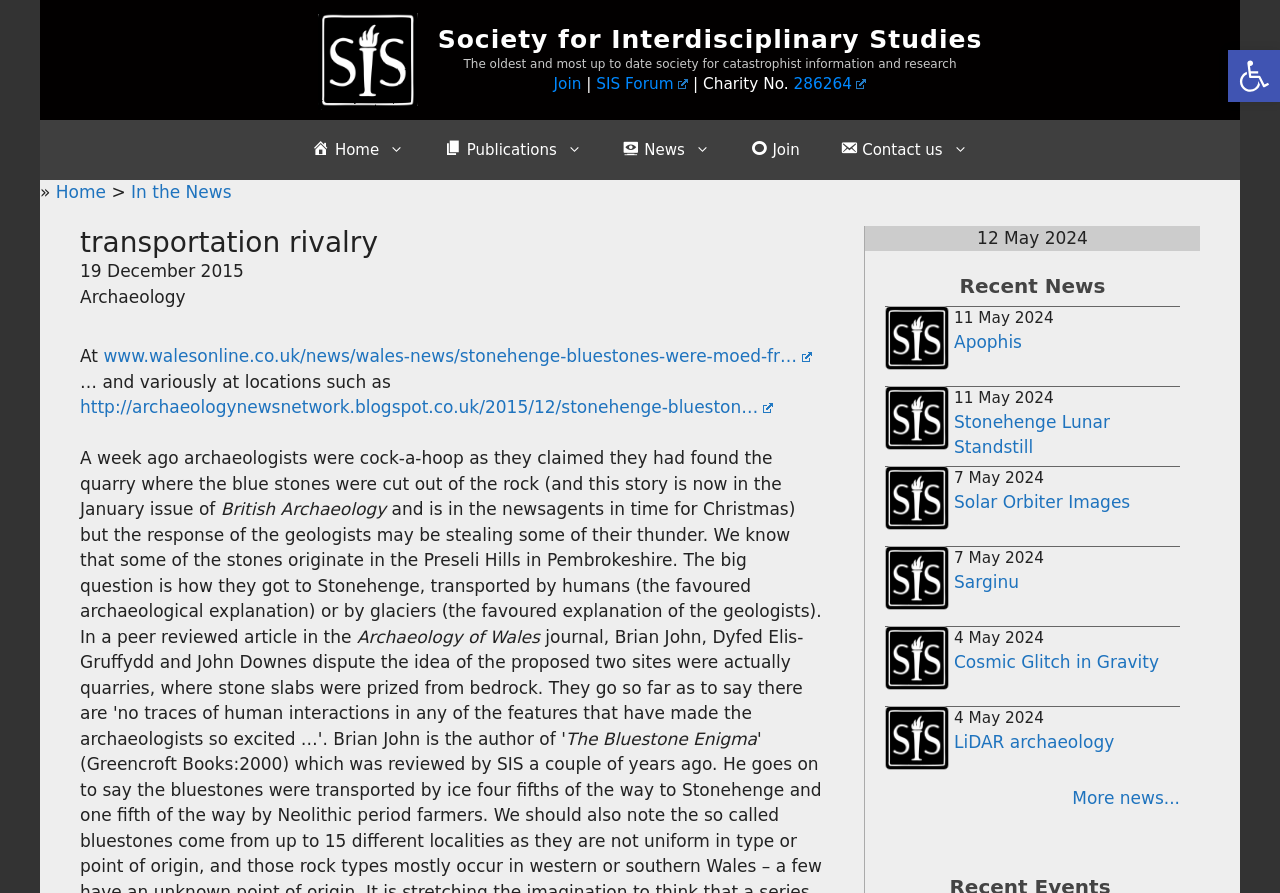Find the bounding box coordinates for the element that must be clicked to complete the instruction: "Explore the 'Recent News' section". The coordinates should be four float numbers between 0 and 1, indicated as [left, top, right, bottom].

[0.691, 0.303, 0.922, 0.337]